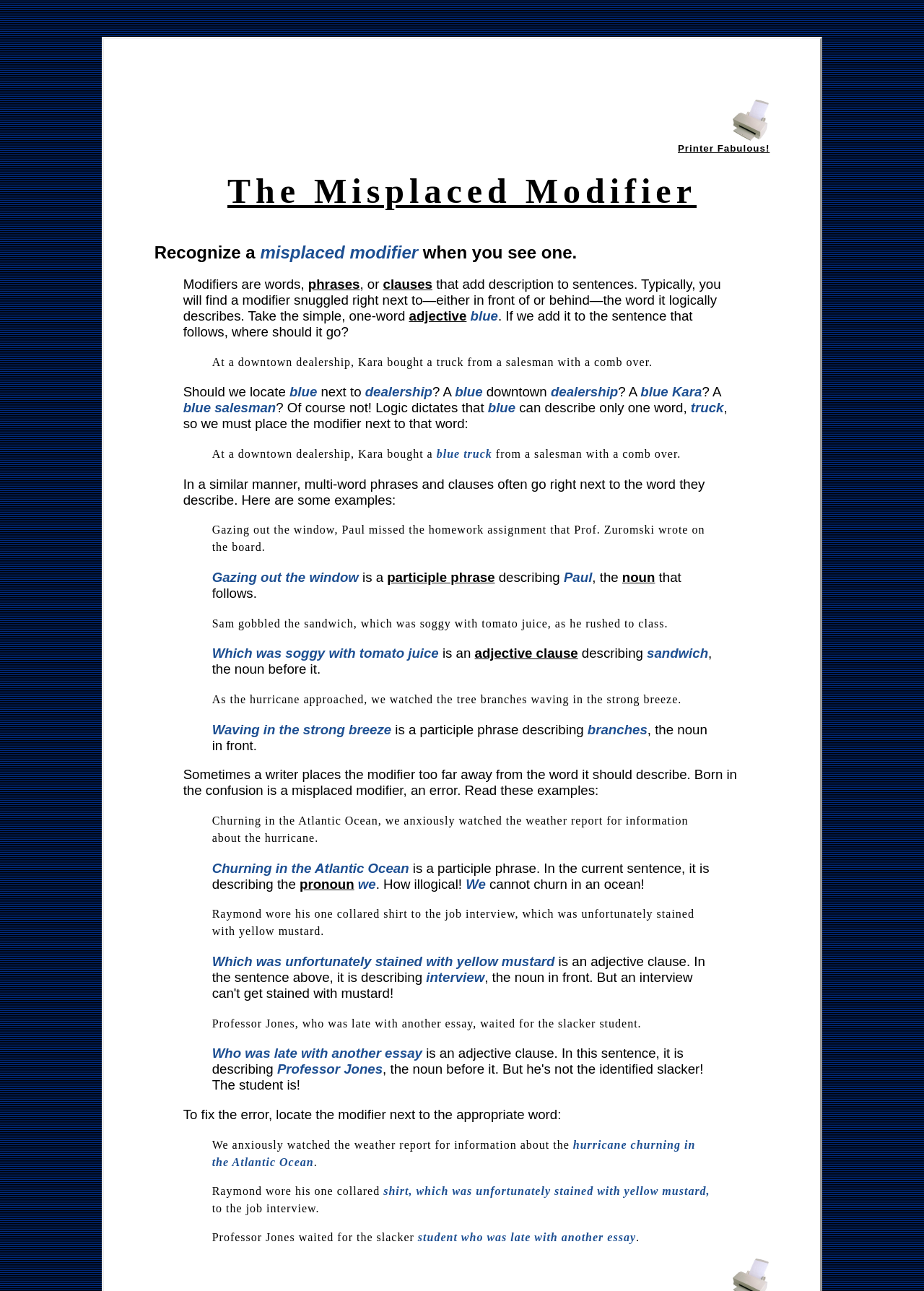Highlight the bounding box of the UI element that corresponds to this description: "phrases".

[0.333, 0.214, 0.389, 0.226]